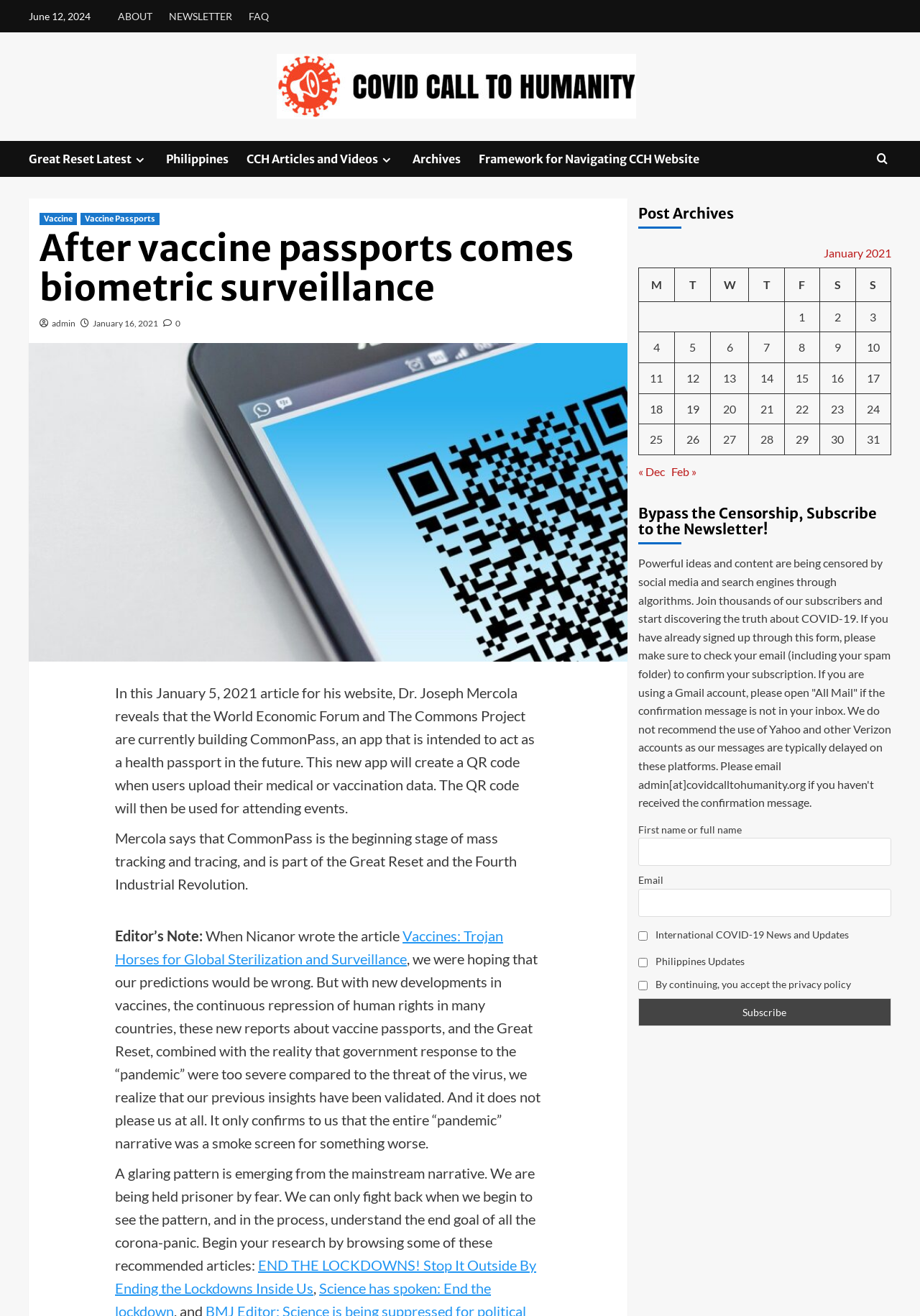What is the name of the website?
Provide a concise answer using a single word or phrase based on the image.

Covid Call To Humanity